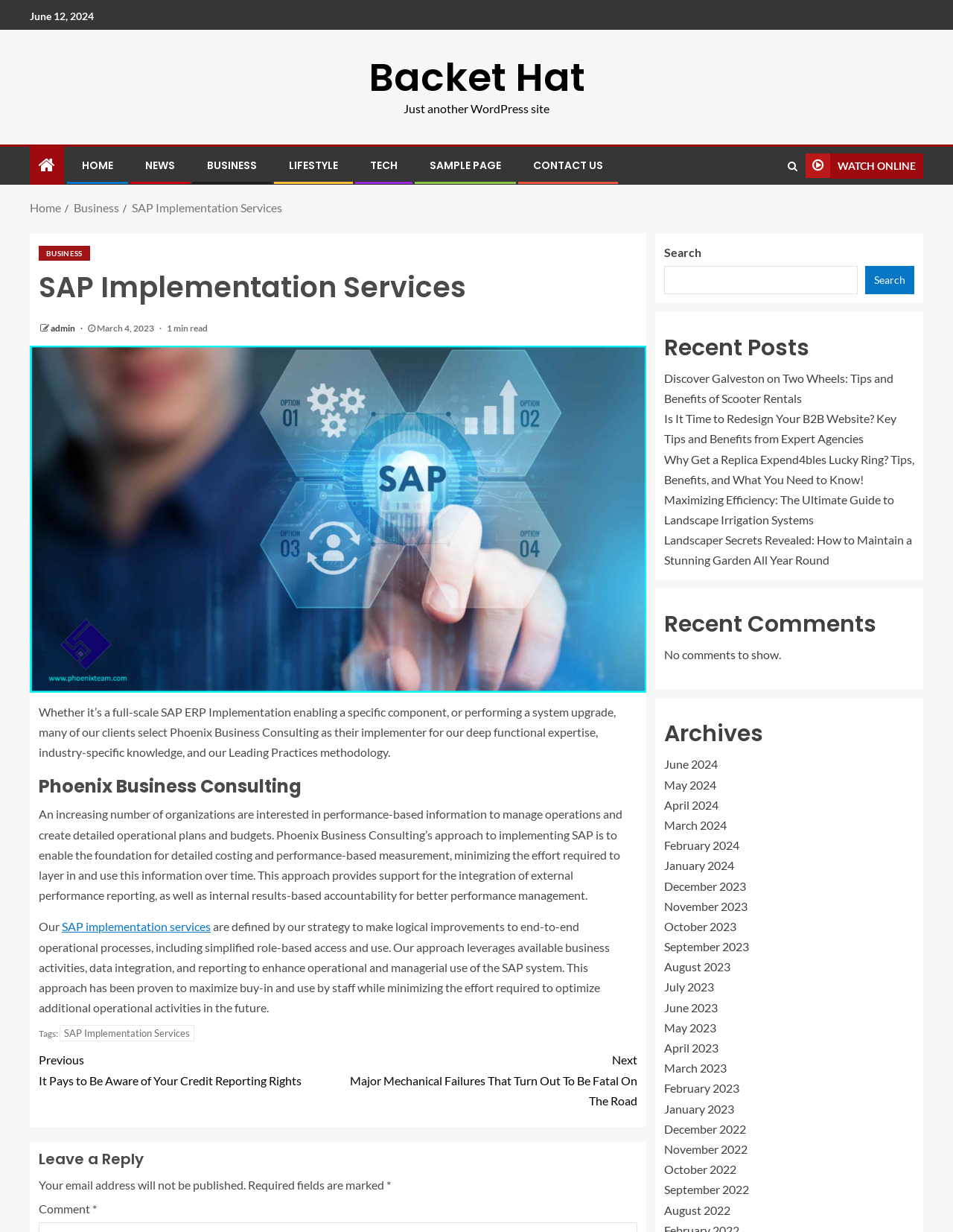From the webpage screenshot, predict the bounding box coordinates (top-left x, top-left y, bottom-right x, bottom-right y) for the UI element described here: navigation

None